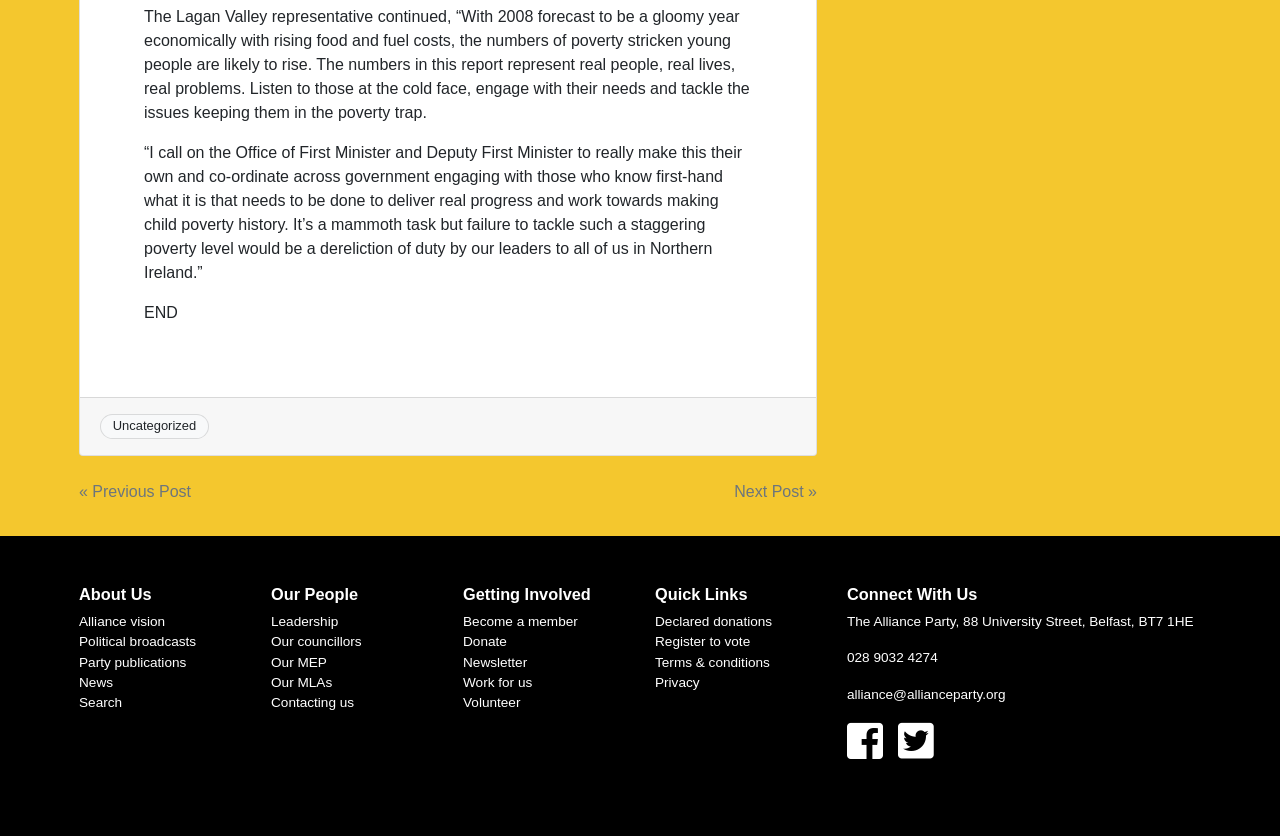Locate the bounding box of the UI element based on this description: "028 9032 4274". Provide four float numbers between 0 and 1 as [left, top, right, bottom].

[0.662, 0.778, 0.733, 0.795]